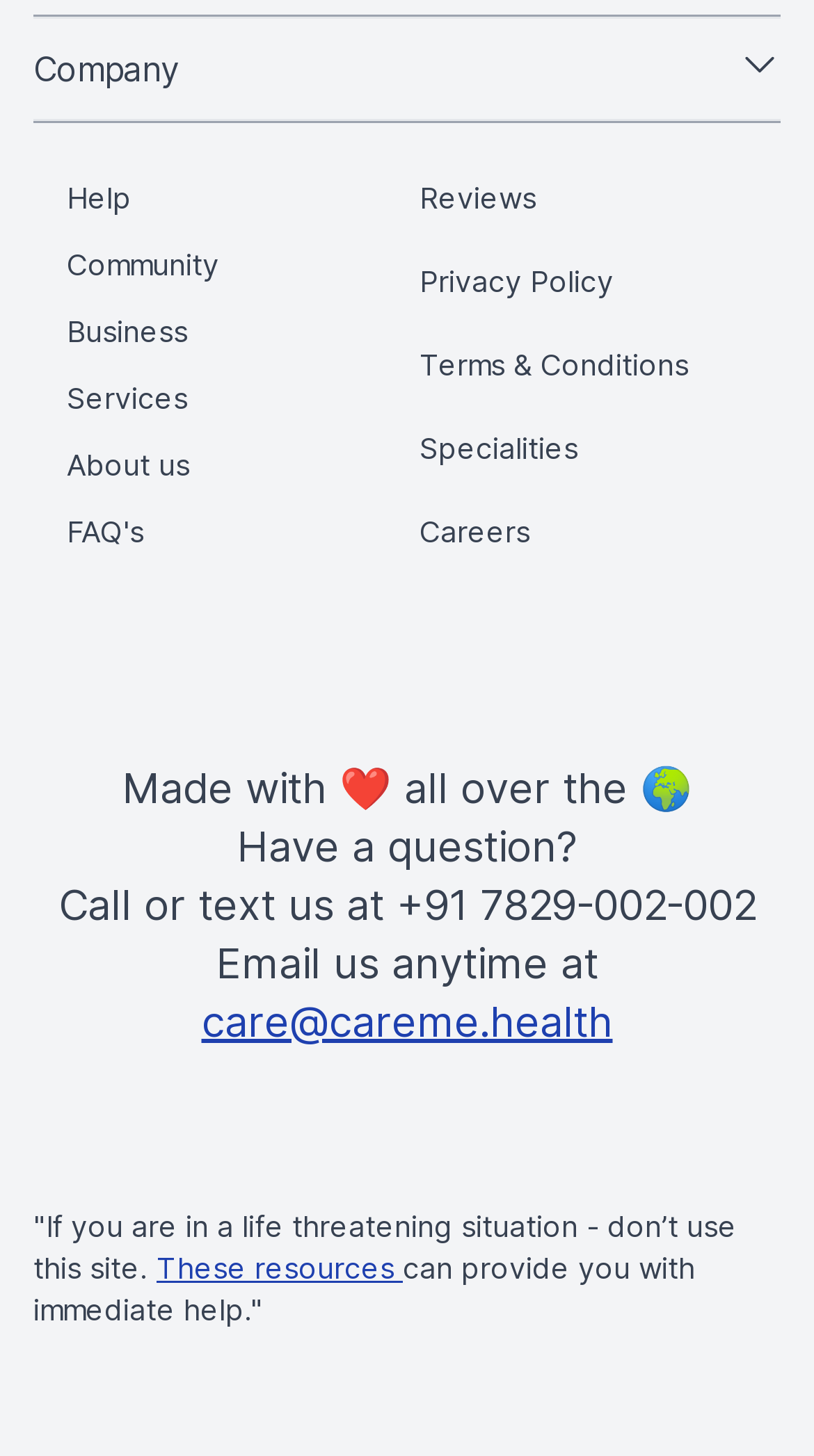Based on what you see in the screenshot, provide a thorough answer to this question: What is the purpose of the website?

Although the website's purpose is not explicitly stated, the presence of links to 'Services', 'Specialities', and 'Careers' suggests that the website is related to healthcare services.